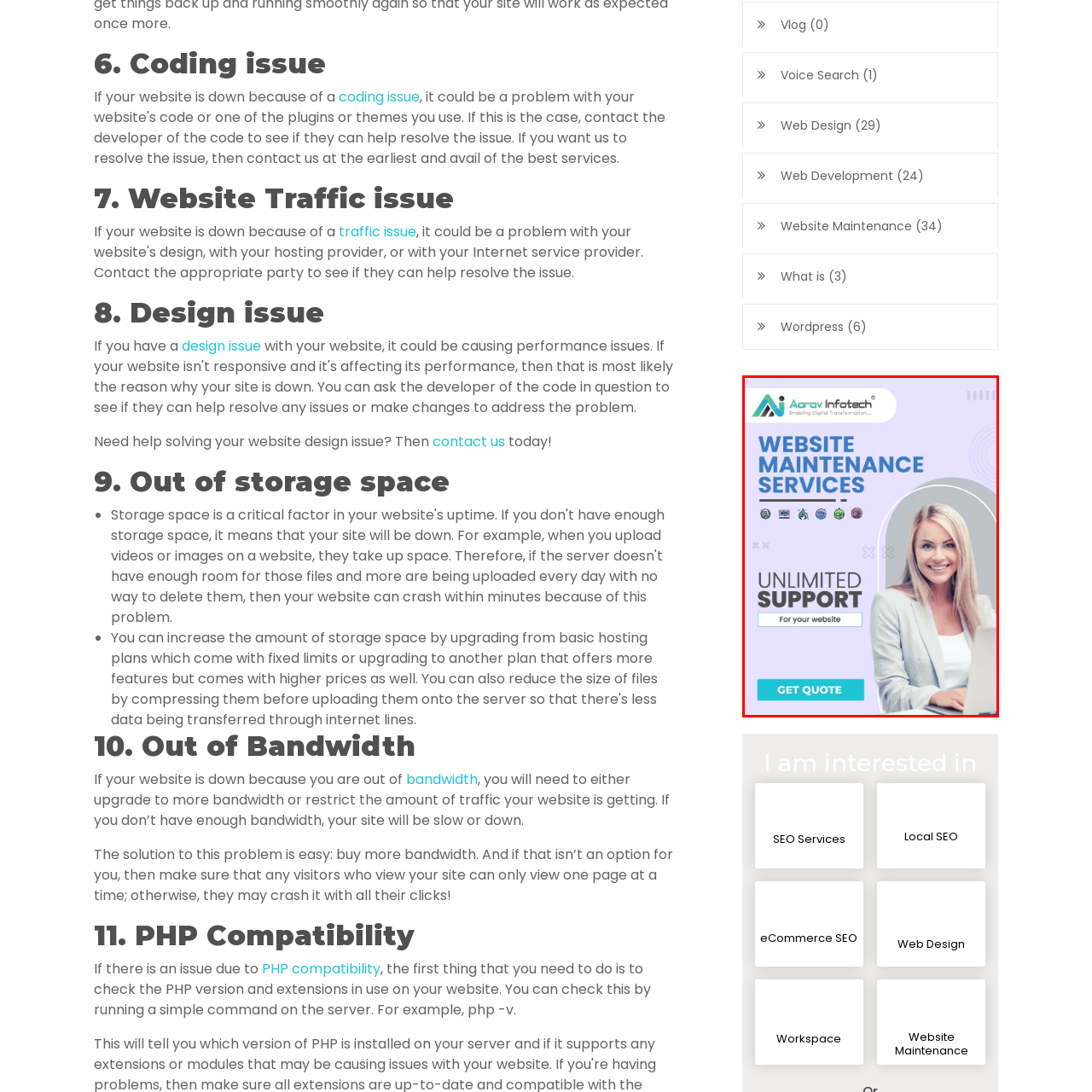What is the call to action at the bottom of the graphic?
Look closely at the portion of the image highlighted by the red bounding box and provide a comprehensive answer to the question.

The caption states that the overall layout is designed to attract attention and instill confidence in the brand’s website maintenance capabilities, and the clear call to action at the bottom invites viewers to 'GET QUOTE', encouraging potential clients to engage with their services.